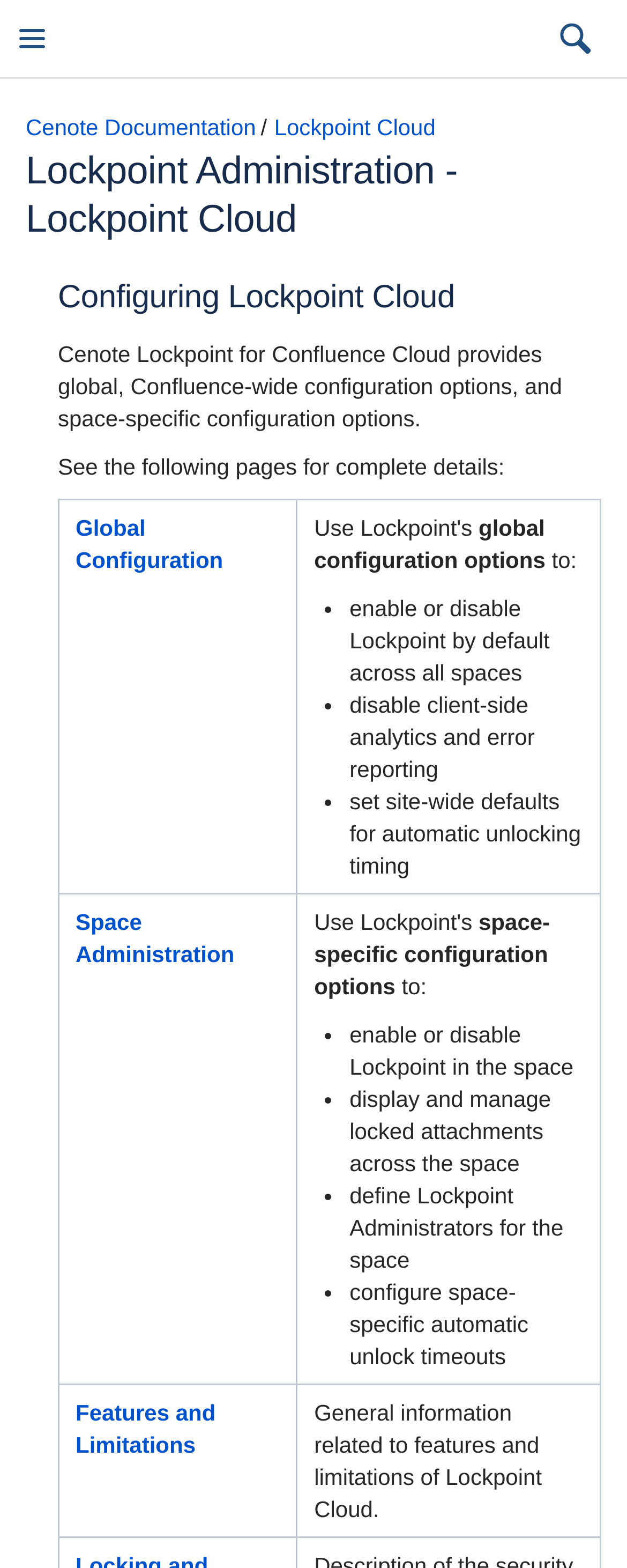Locate the coordinates of the bounding box for the clickable region that fulfills this instruction: "Check FAQ".

[0.038, 0.862, 0.738, 0.903]